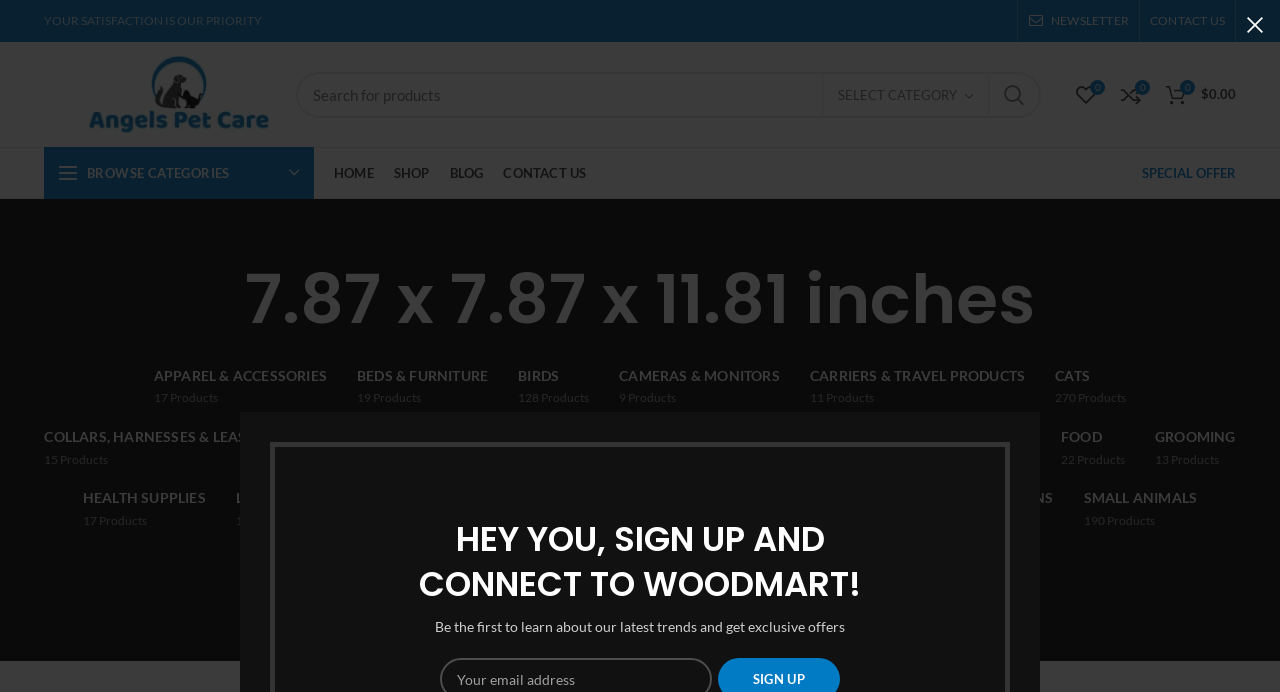Extract the main title from the webpage.

7.87 x 7.87 x 11.81 inches